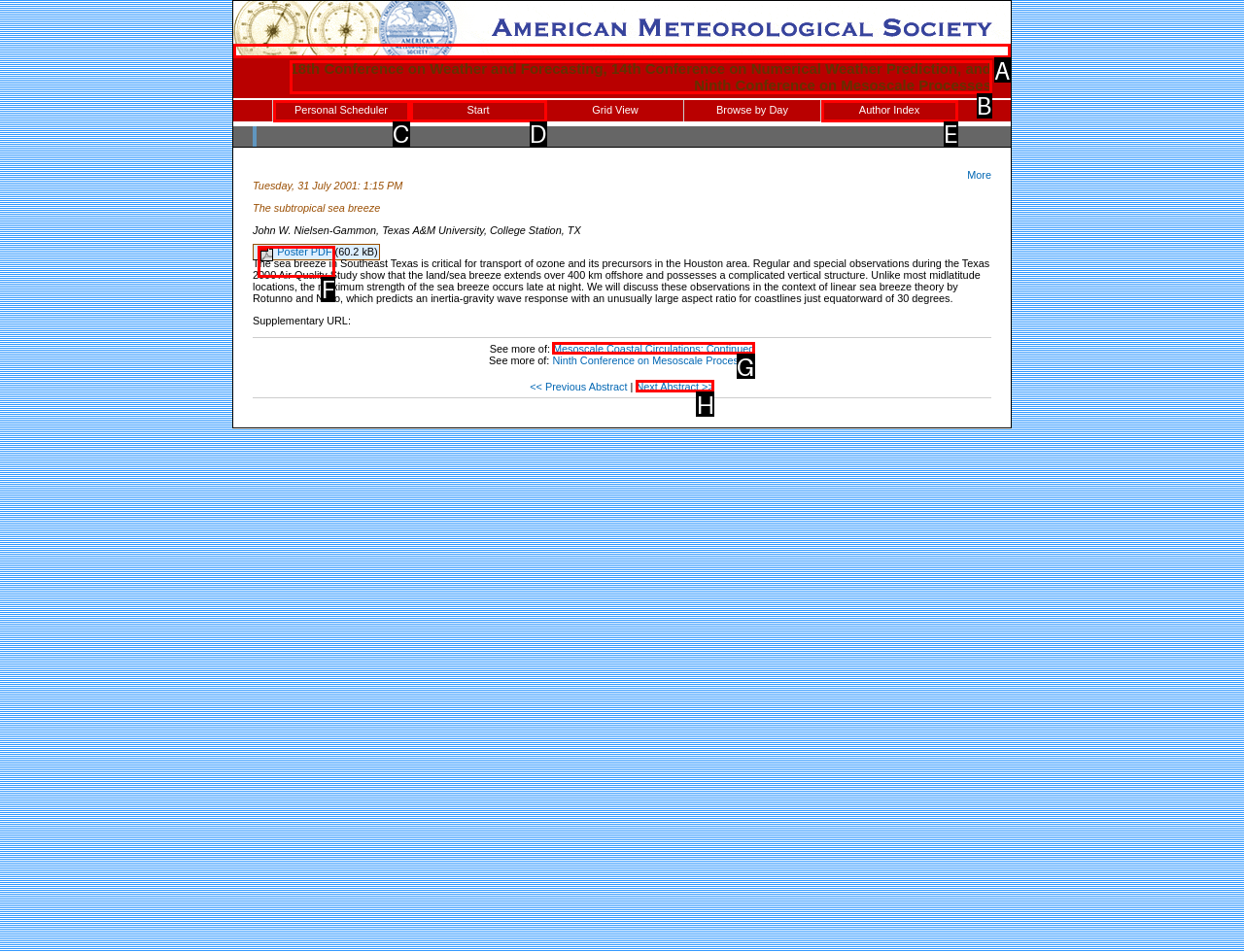Identify the letter of the correct UI element to fulfill the task: Visit the American Meteorological Society website from the given options in the screenshot.

A